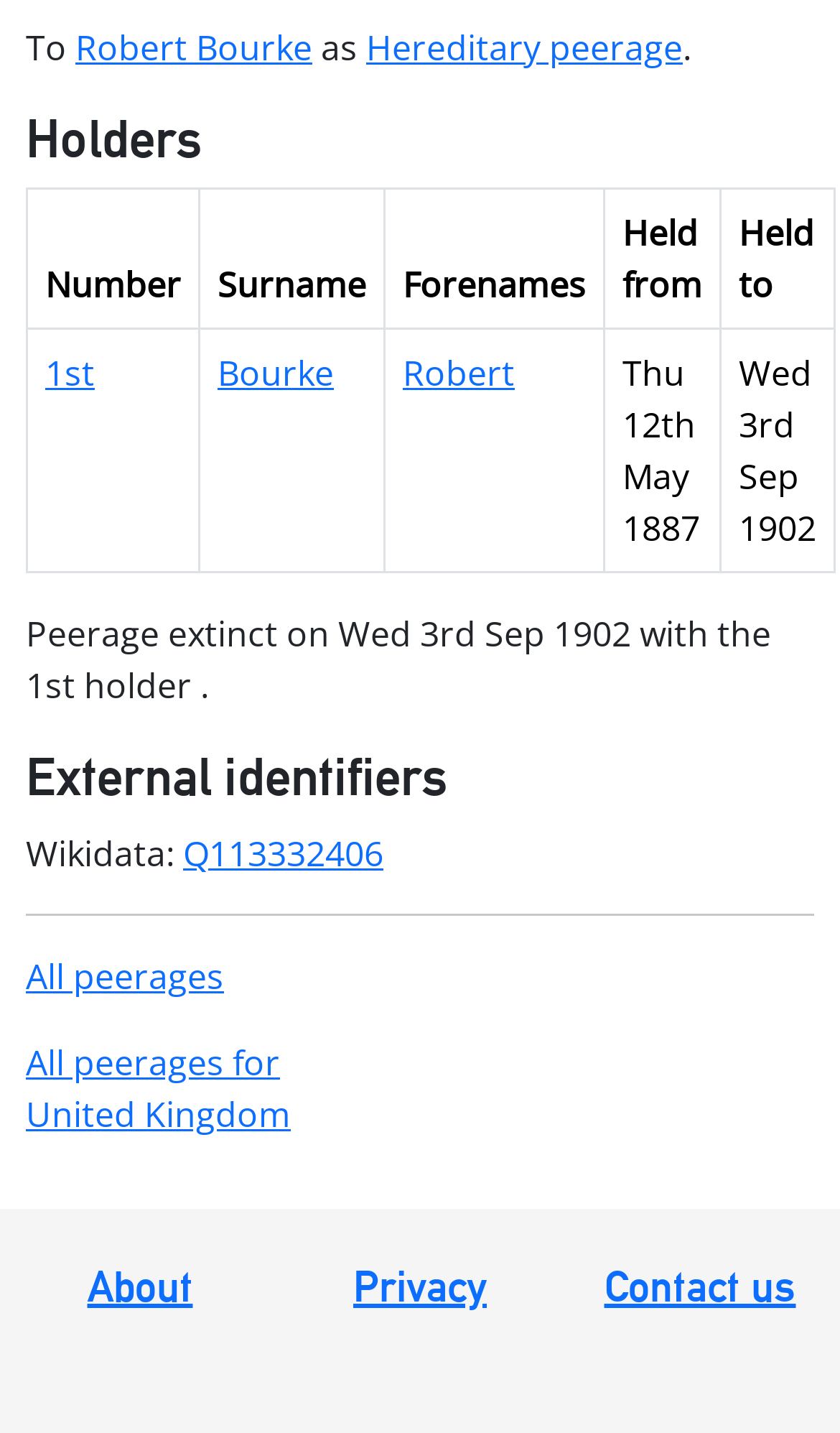Determine the bounding box coordinates for the UI element described. Format the coordinates as (top-left x, top-left y, bottom-right x, bottom-right y) and ensure all values are between 0 and 1. Element description: All peerages for United Kingdom

[0.031, 0.725, 0.346, 0.794]